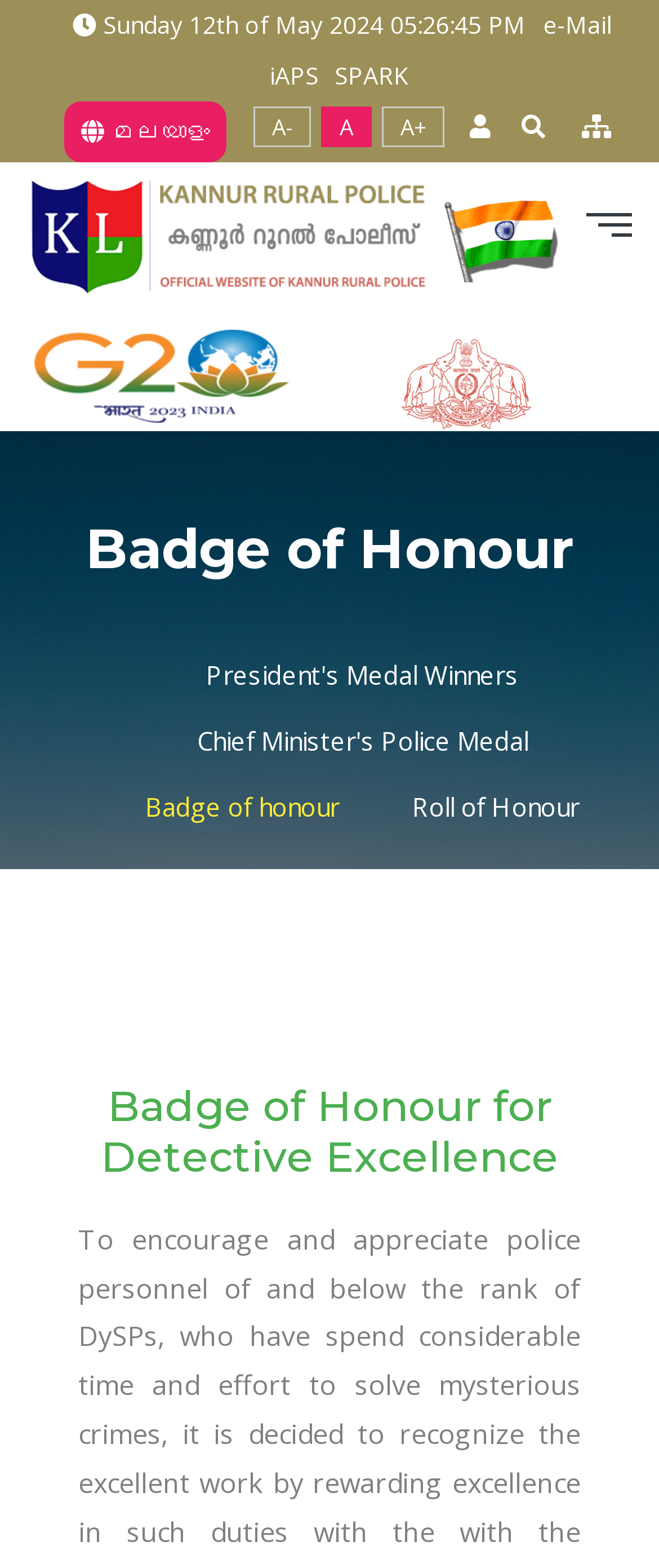What is the text of the second heading on the webpage?
Using the image, provide a concise answer in one word or a short phrase.

Badge of Honour for Detective Excellence